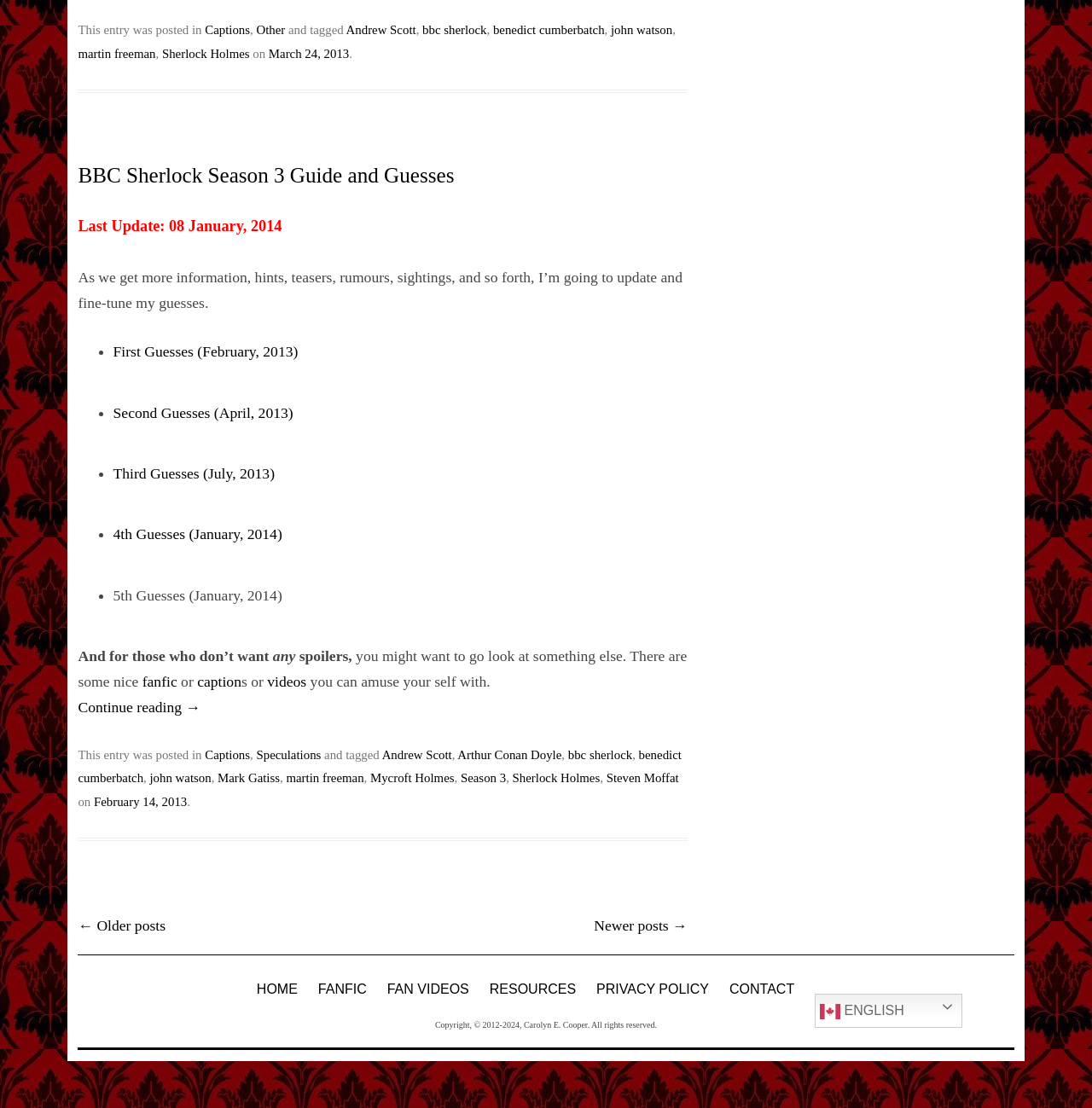Can you find the bounding box coordinates for the element that needs to be clicked to execute this instruction: "View the 'fanfic' link"? The coordinates should be given as four float numbers between 0 and 1, i.e., [left, top, right, bottom].

[0.13, 0.607, 0.162, 0.623]